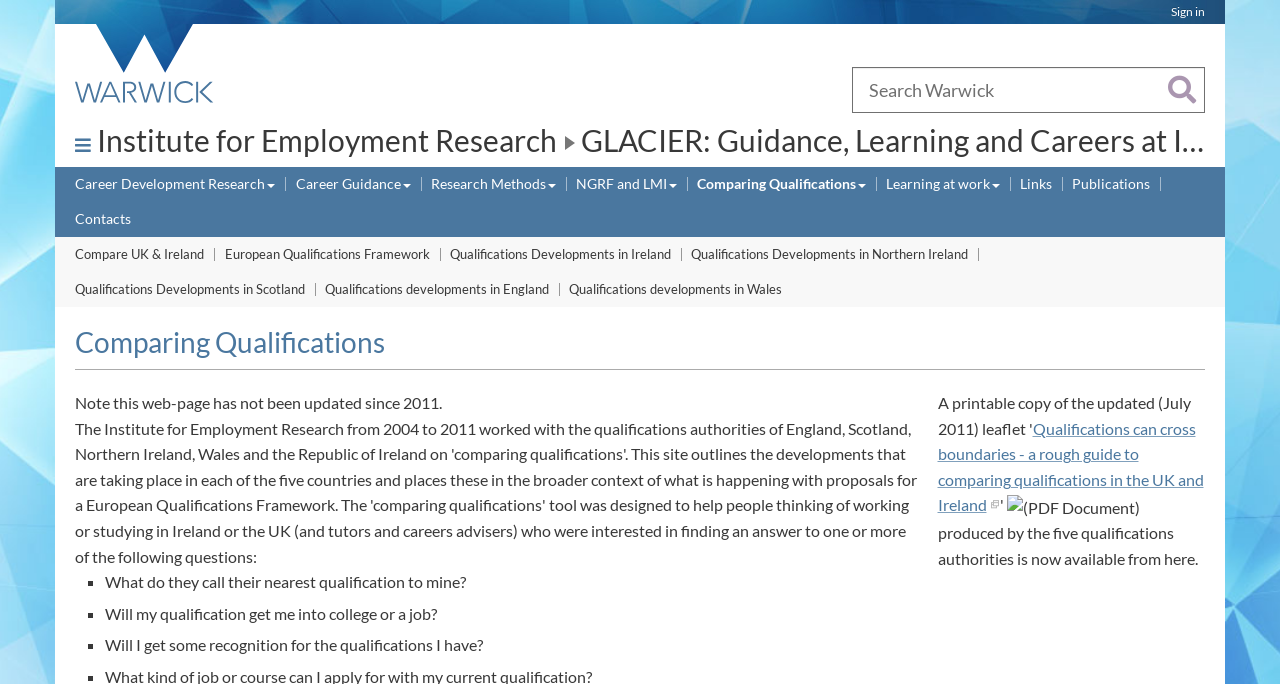What is the name of the faculty list?
Identify the answer in the screenshot and reply with a single word or phrase.

Institute for Employment Research